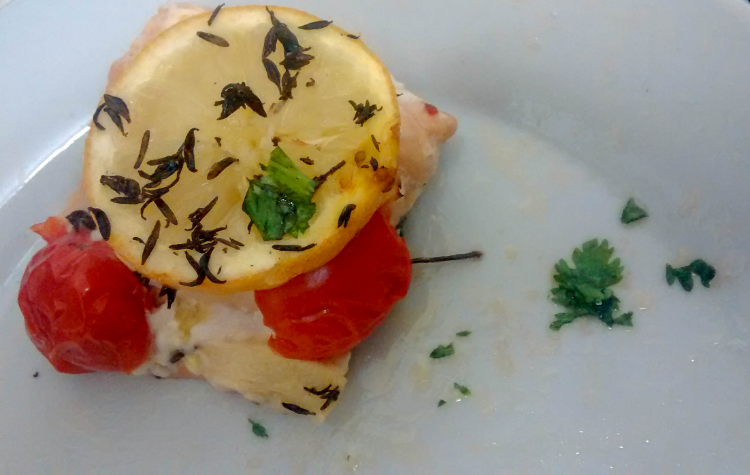Is the recipe featured on a blog?
Could you please answer the question thoroughly and with as much detail as possible?

The caption states that the salmon dish is 'part of a quick and easy recipe featured on a food blog dedicated to nutritious recipes', which confirms that the recipe is indeed featured on a blog.